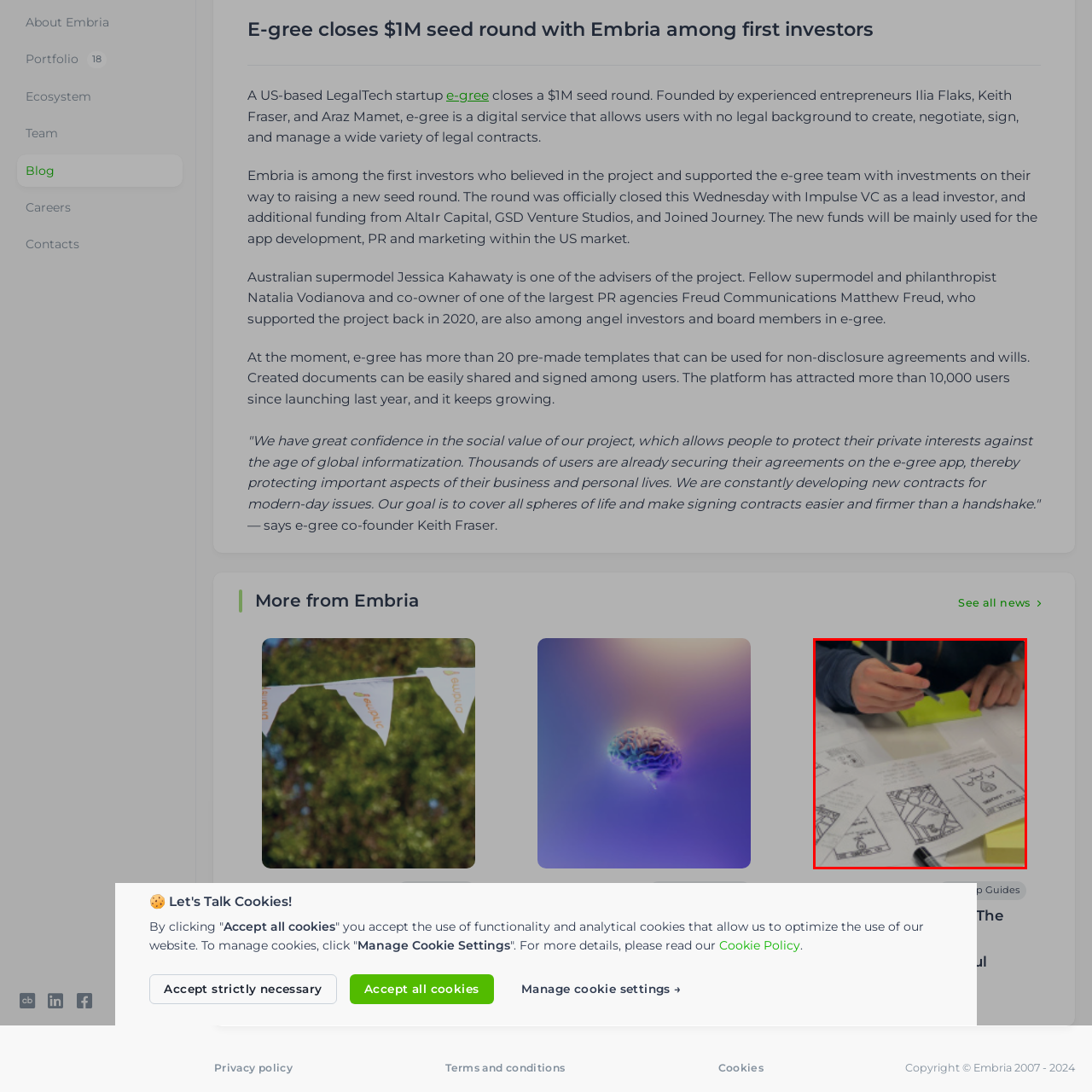Thoroughly describe the scene within the red-bordered area of the image.

The image captures a close-up of a person's hands actively engaged in a brainstorming or design session. The individual is holding a pen and appears to be sketching on a small yellow sticky note, surrounded by a chaotic yet creative spread of papers and notes. The printed designs on the paper showcase various prototypes or conceptual outlines, indicative of a project phase where ideas are being developed and refined. This scene reflects a dynamic process typical in startups or collaborative environments, where visual aids and tangible notes play a crucial role in organizing thoughts and facilitating discussion.